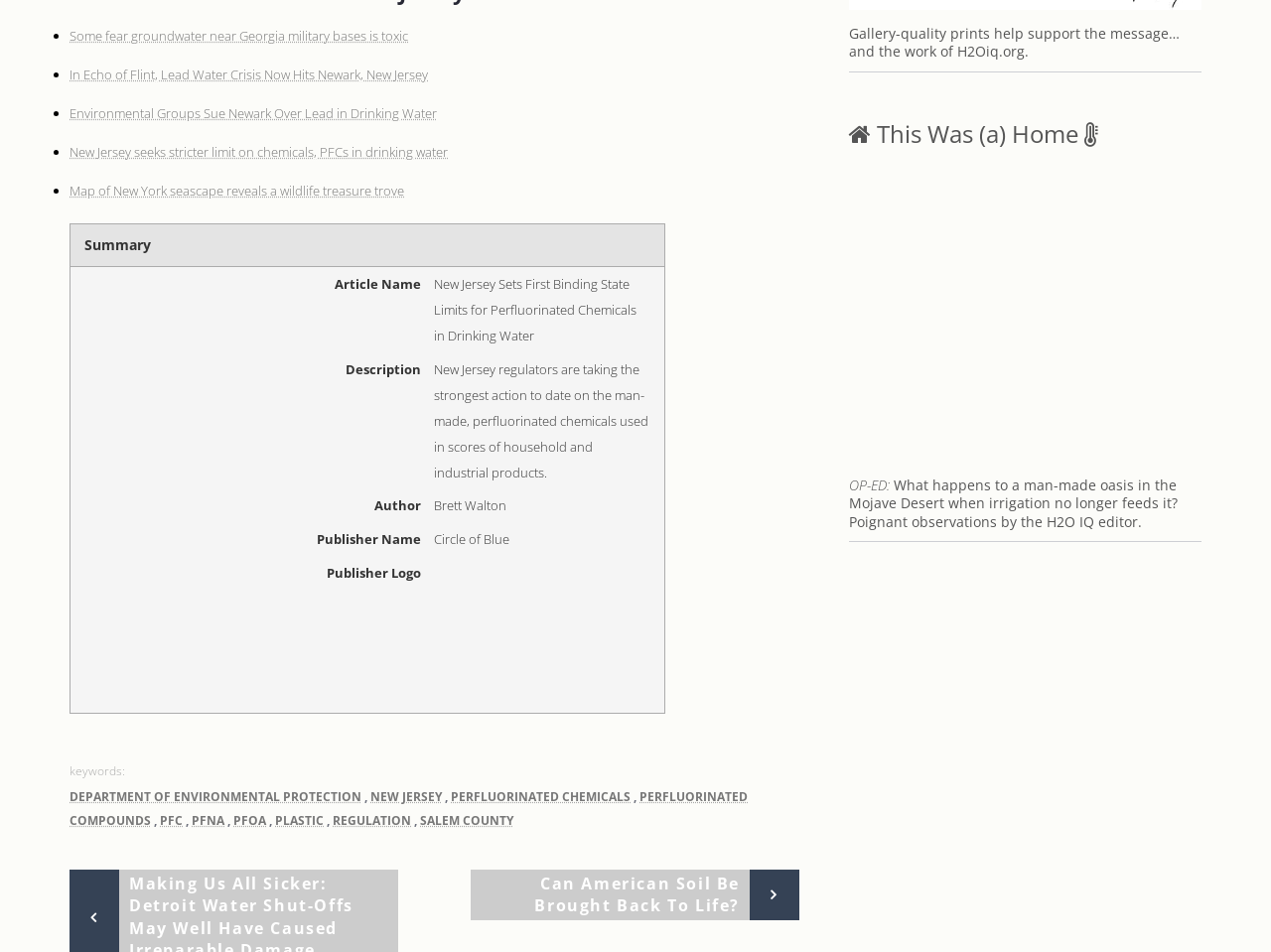Can you show the bounding box coordinates of the region to click on to complete the task described in the instruction: "Read about what happens to a man-made oasis in the Mojave Desert when irrigation no longer feeds it"?

[0.668, 0.501, 0.945, 0.558]